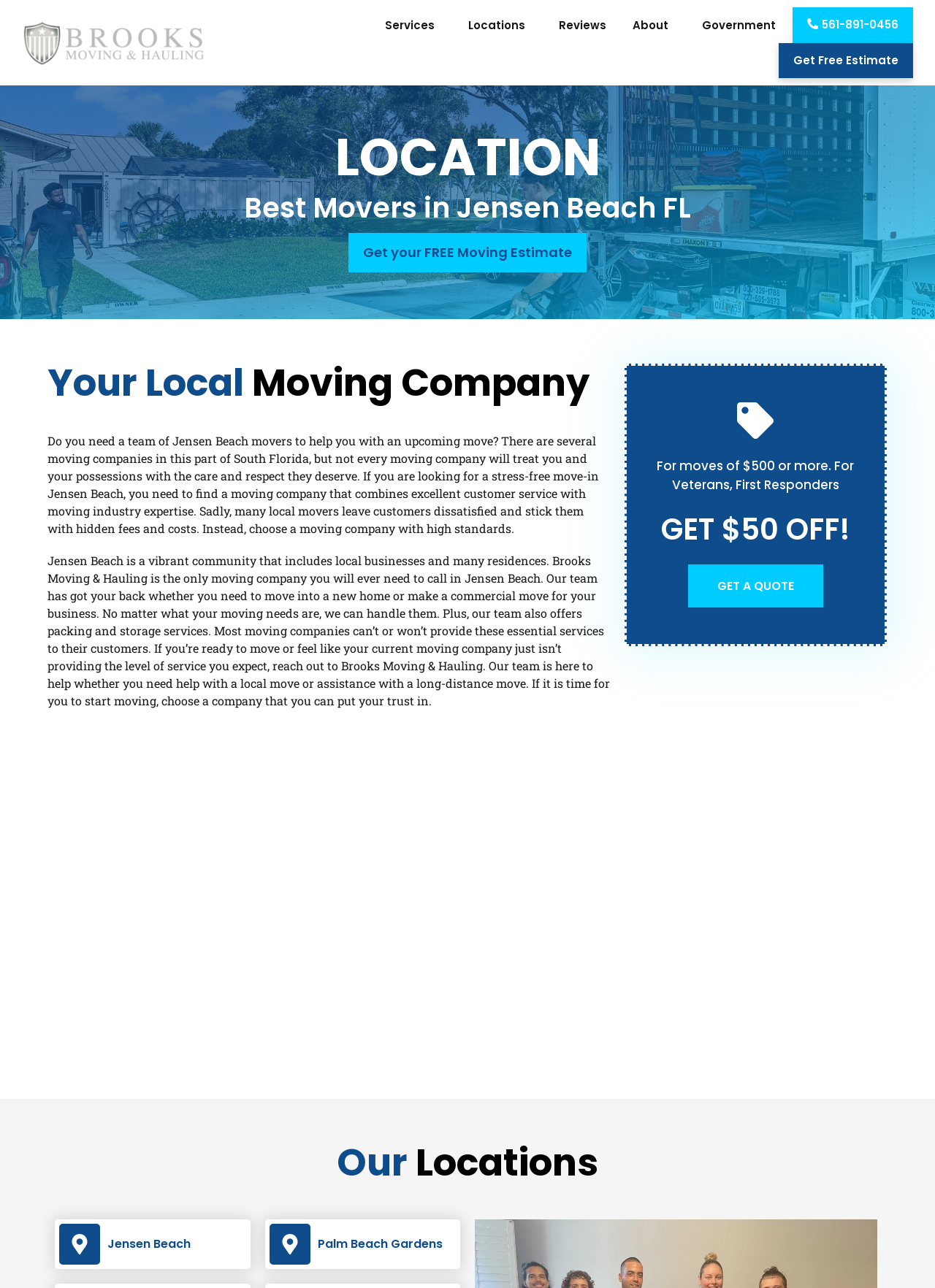What is the name of the moving company?
Respond with a short answer, either a single word or a phrase, based on the image.

Brooks Moving & Hauling